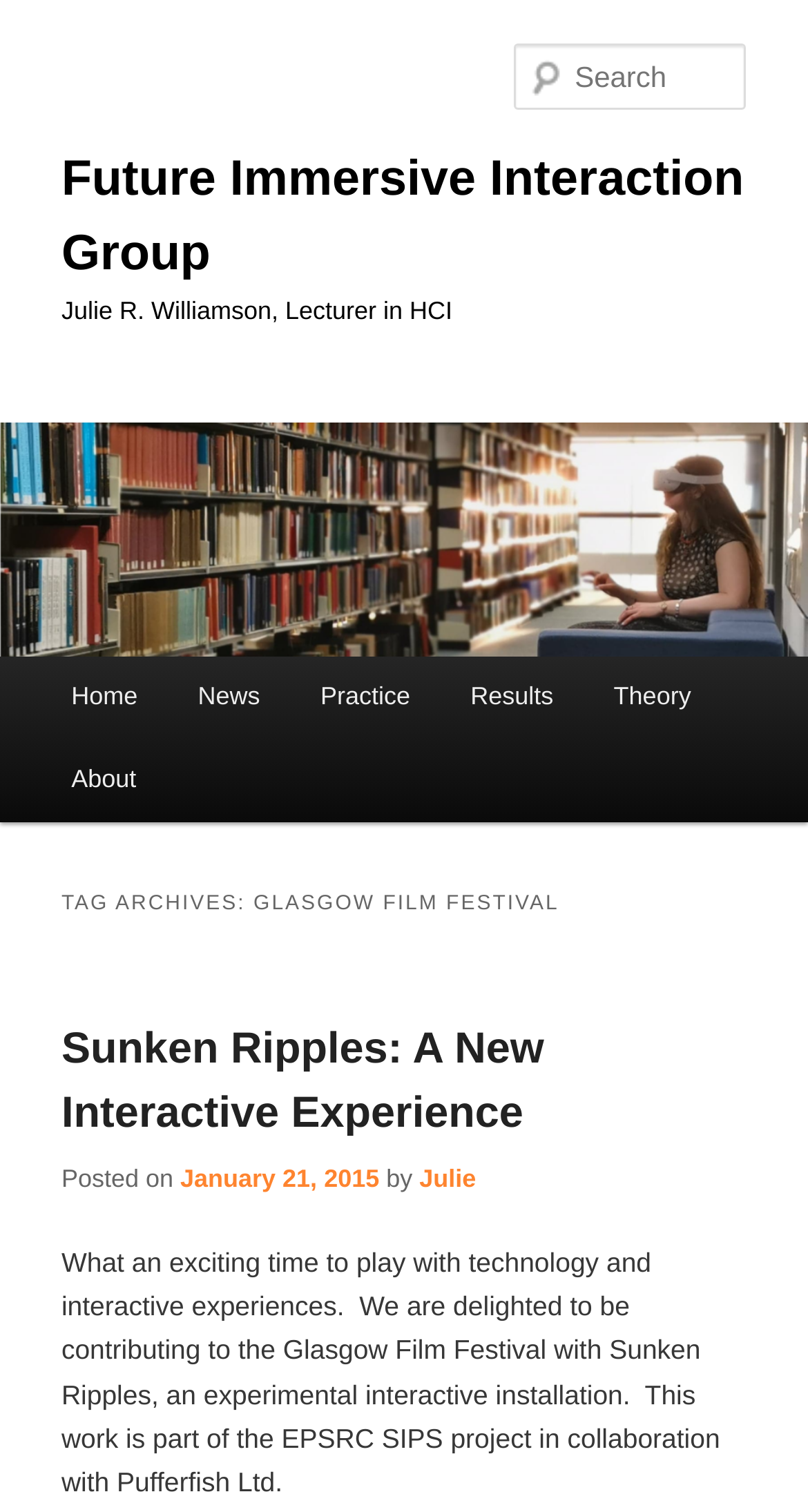Please provide the bounding box coordinates for the element that needs to be clicked to perform the following instruction: "Search for something". The coordinates should be given as four float numbers between 0 and 1, i.e., [left, top, right, bottom].

[0.637, 0.029, 0.924, 0.073]